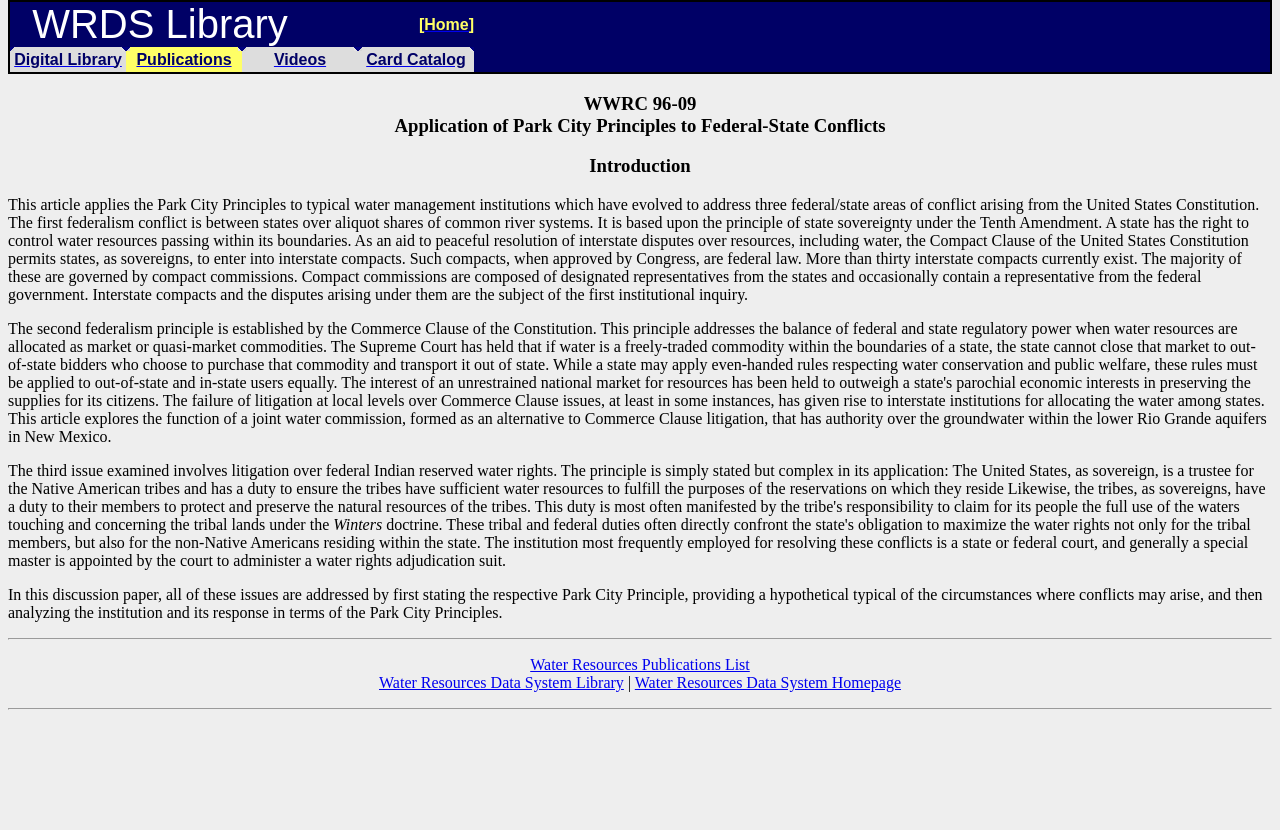What is the role of compact commissions?
Carefully analyze the image and provide a thorough answer to the question.

Compact commissions are composed of designated representatives from the states and occasionally contain a representative from the federal government, and they govern interstate compacts, as mentioned in the article.